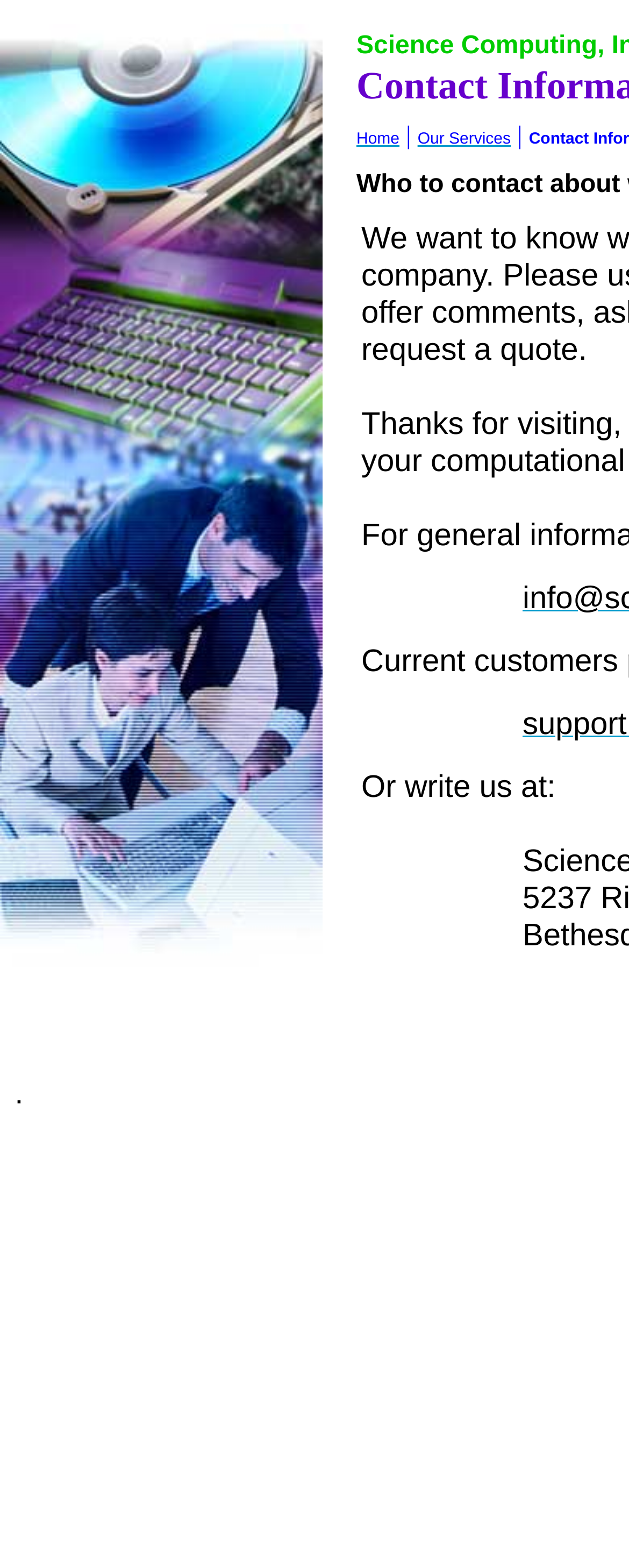What is the purpose of this webpage?
Provide a one-word or short-phrase answer based on the image.

Contact Information